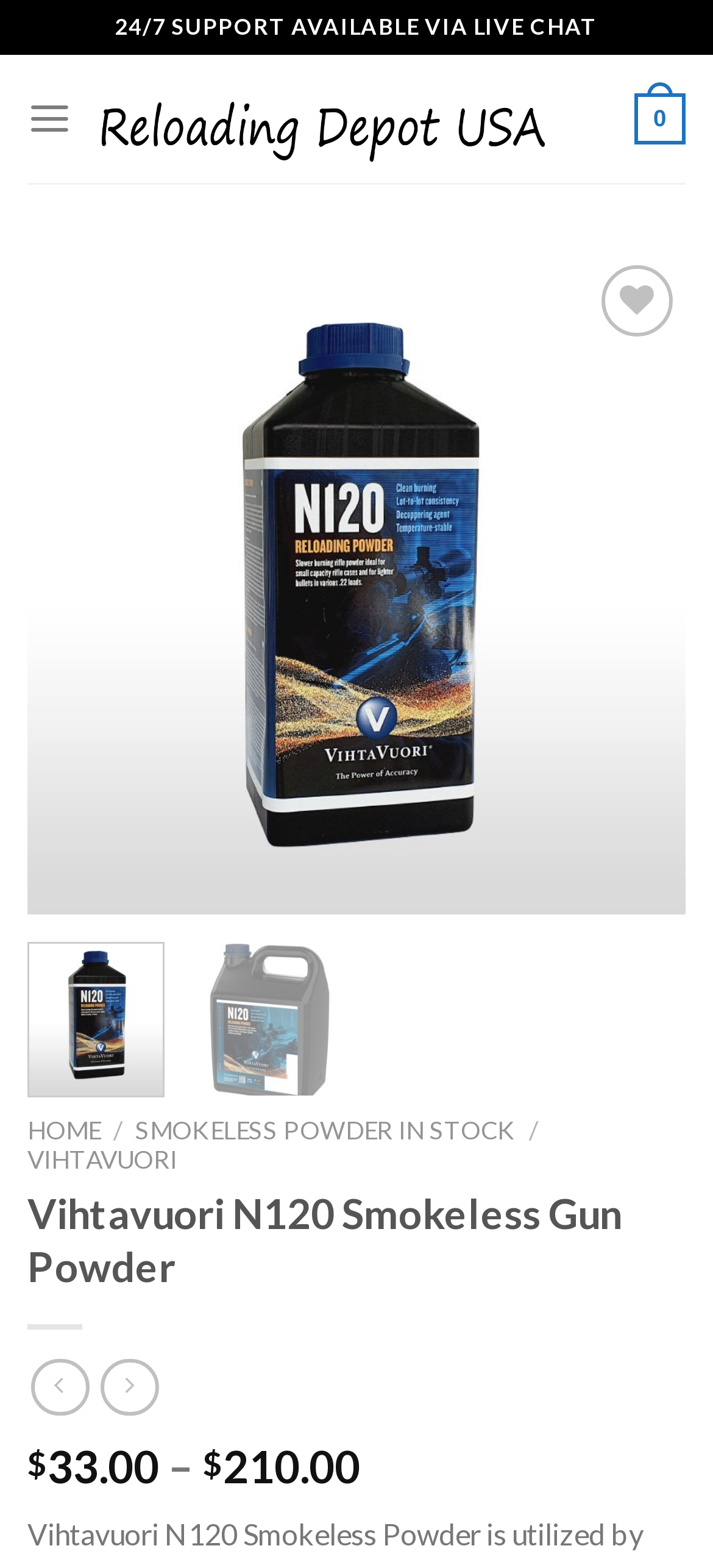Determine the bounding box coordinates for the area that needs to be clicked to fulfill this task: "Open the menu". The coordinates must be given as four float numbers between 0 and 1, i.e., [left, top, right, bottom].

[0.038, 0.047, 0.101, 0.104]